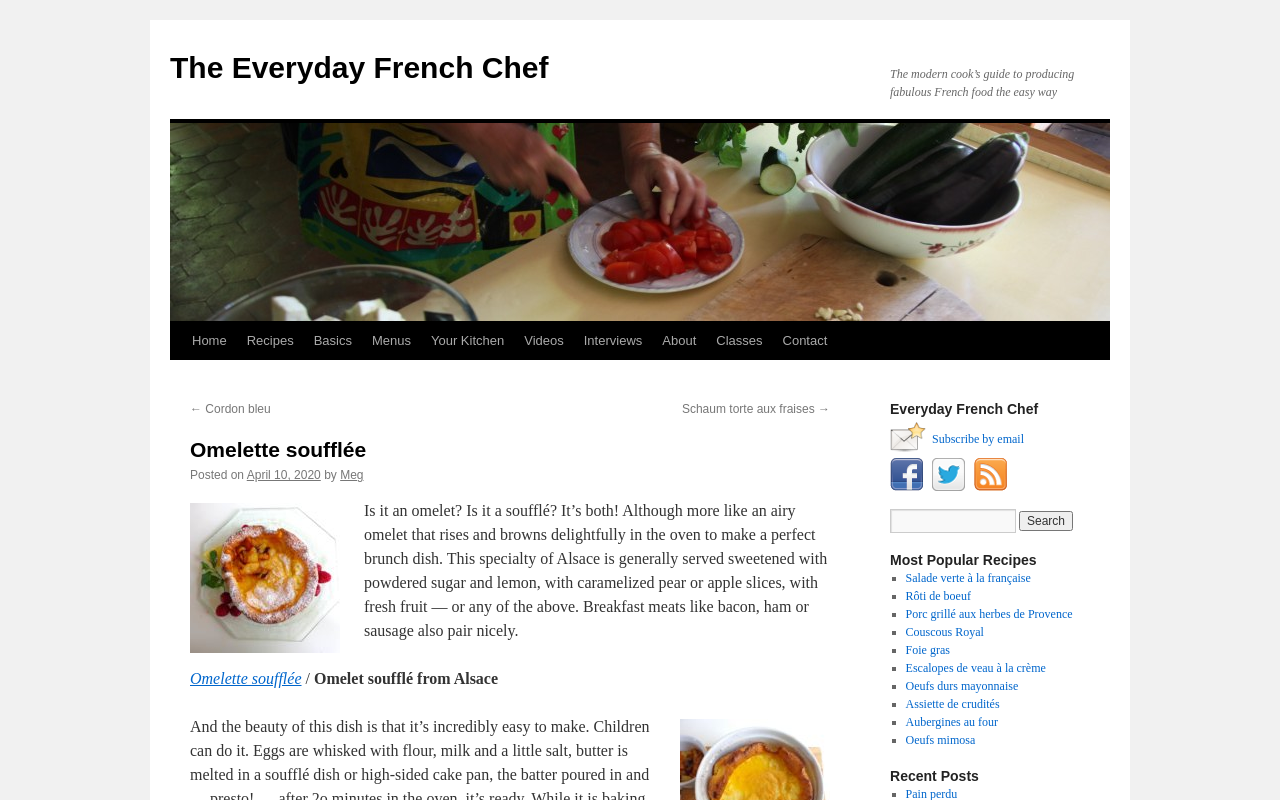How many popular recipes are listed?
Use the information from the image to give a detailed answer to the question.

The number of popular recipes can be determined by counting the list markers '■' and their corresponding links. There are 10 list markers and links, indicating 10 popular recipes are listed.